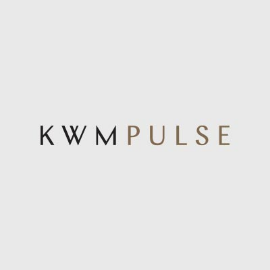What is the font style of 'KWM' in the logo?
Craft a detailed and extensive response to the question.

The 'KWM' part of the logo is in bold black letters, which suggests a strong and prominent presence. This font style choice contributes to the overall professional and modern feel of the logo.